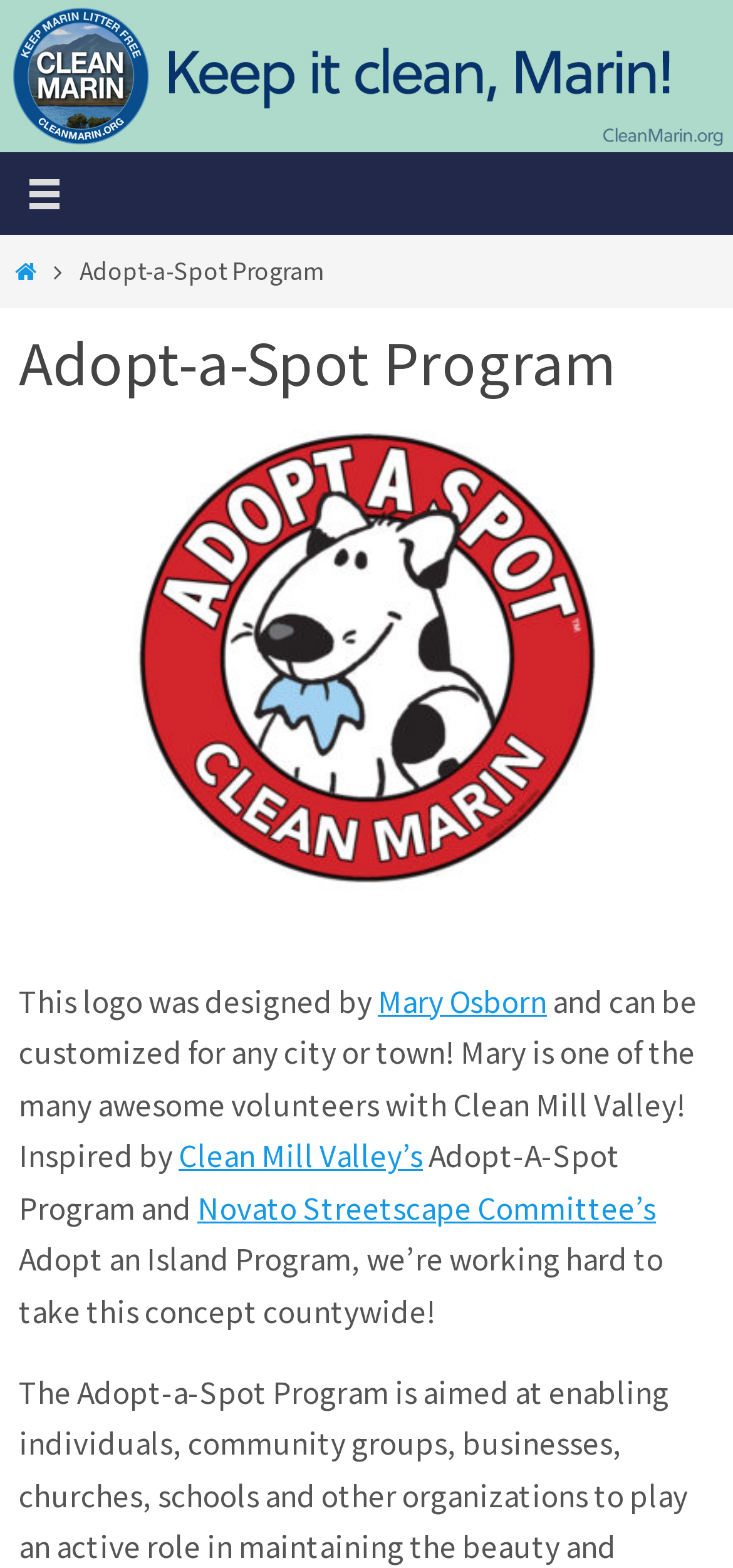Who designed the logo? Refer to the image and provide a one-word or short phrase answer.

Mary Osborn